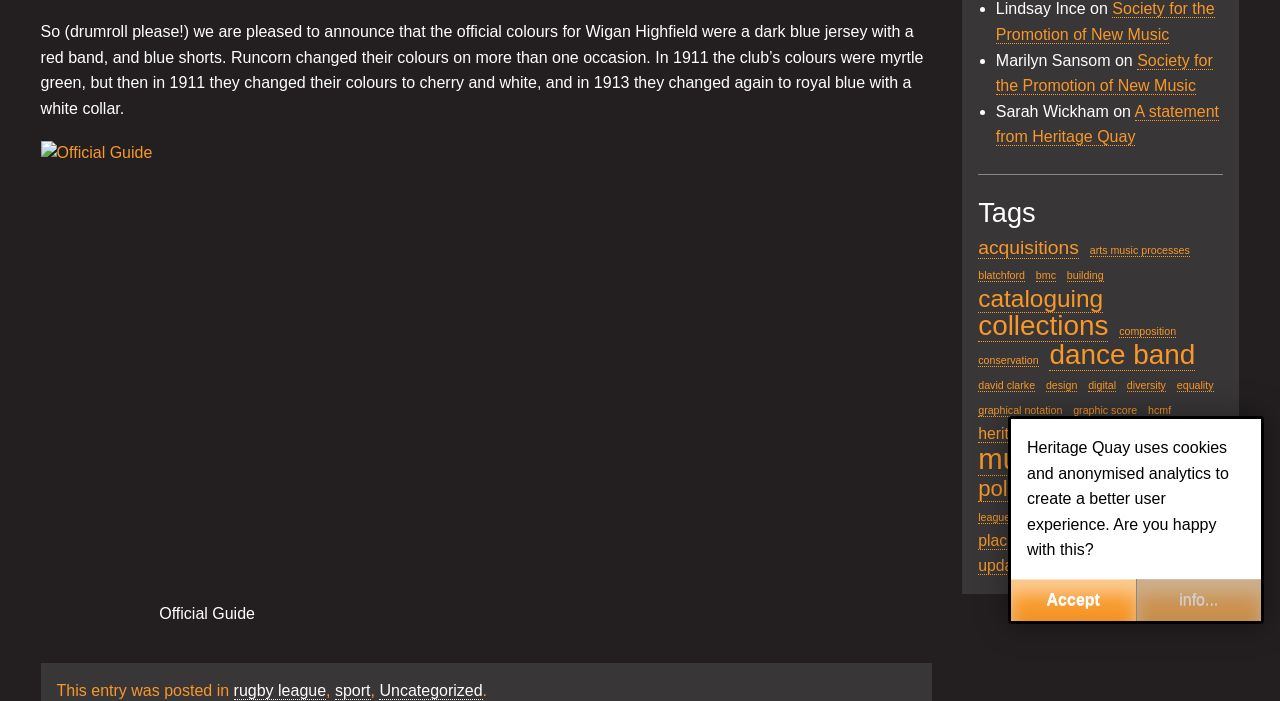Using the given element description, provide the bounding box coordinates (top-left x, top-left y, bottom-right x, bottom-right y) for the corresponding UI element in the screenshot: graphical notation

[0.764, 0.577, 0.83, 0.595]